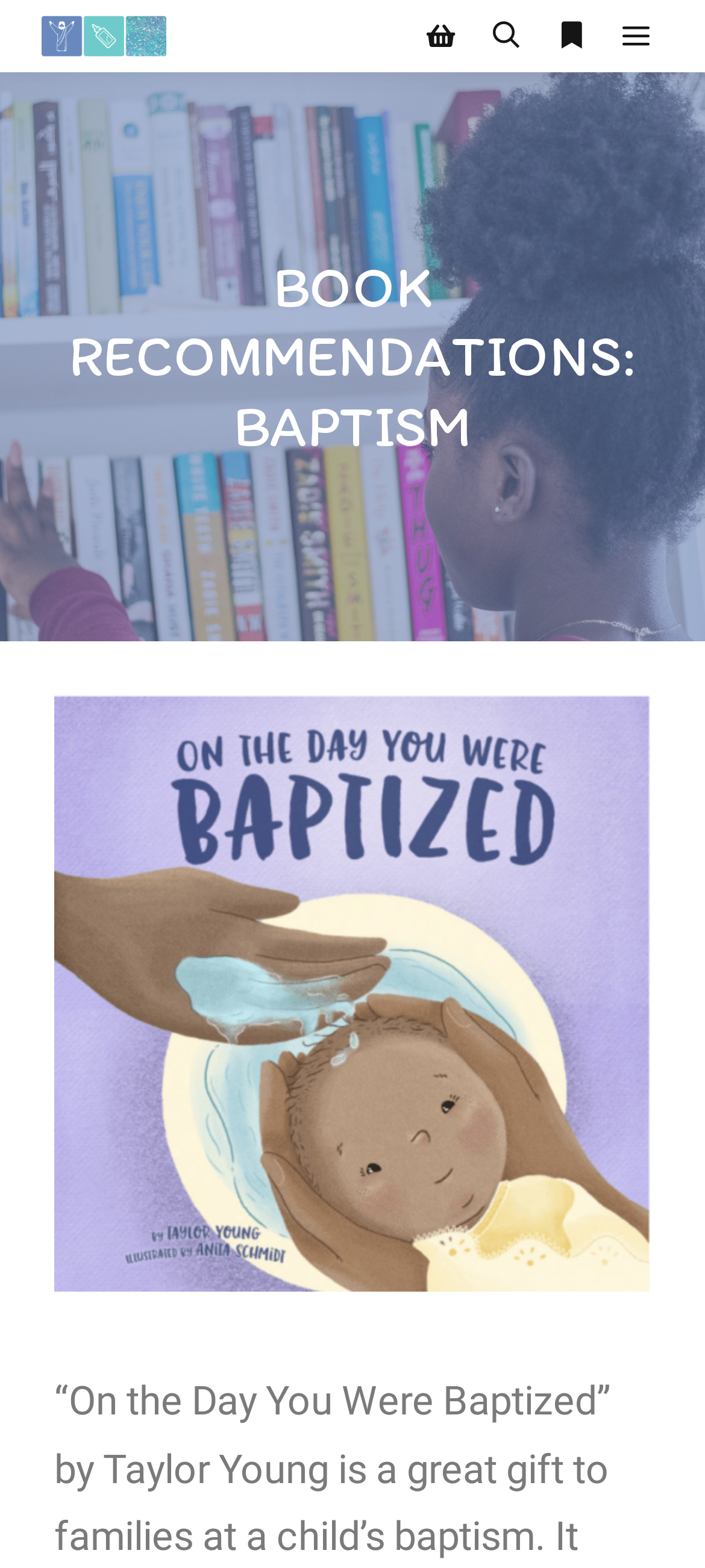What is the headline of the webpage?

BOOK RECOMMENDATIONS: BAPTISM